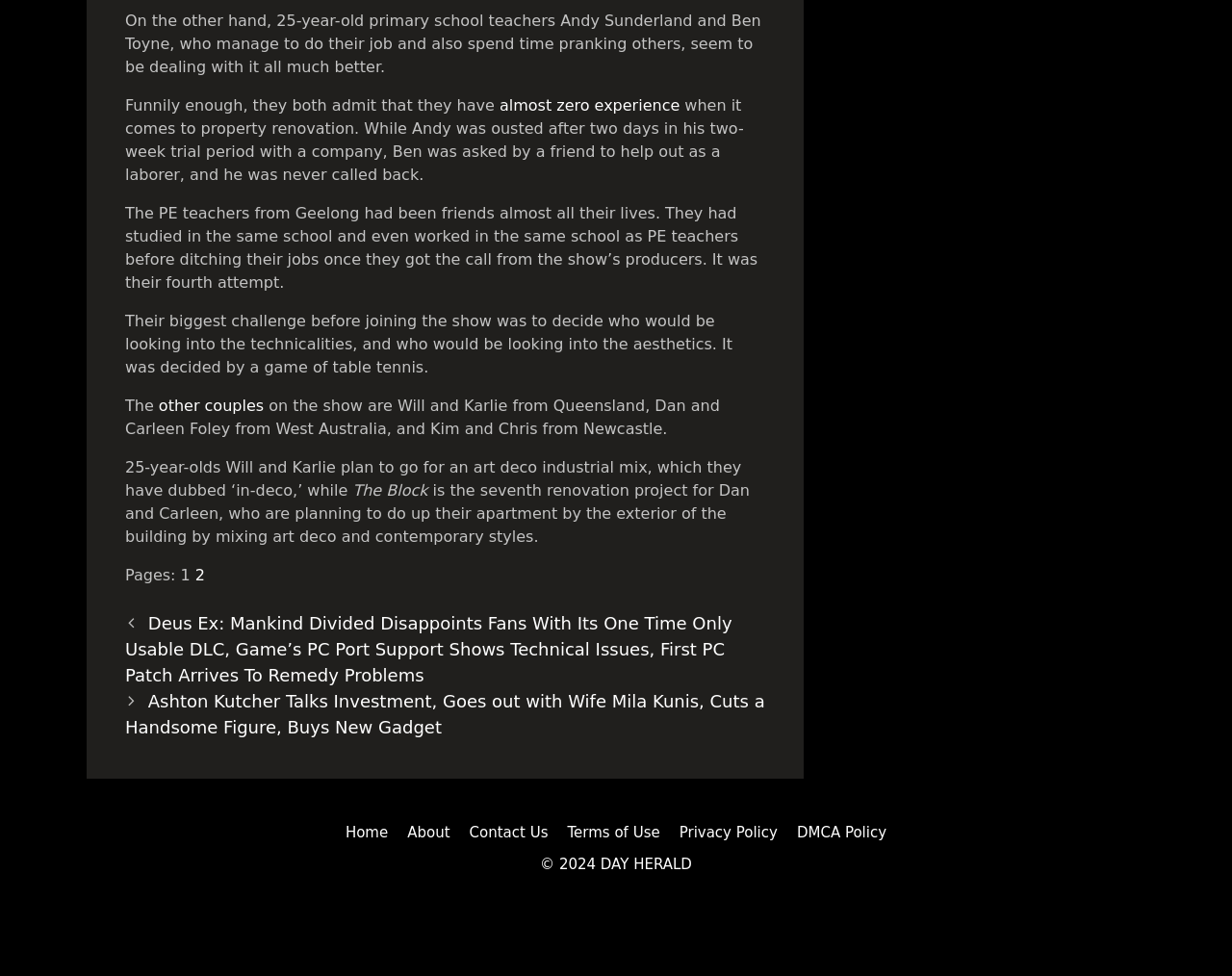Please identify the bounding box coordinates of the clickable area that will fulfill the following instruction: "Check out 'other couples' on the show". The coordinates should be in the format of four float numbers between 0 and 1, i.e., [left, top, right, bottom].

[0.129, 0.406, 0.214, 0.425]